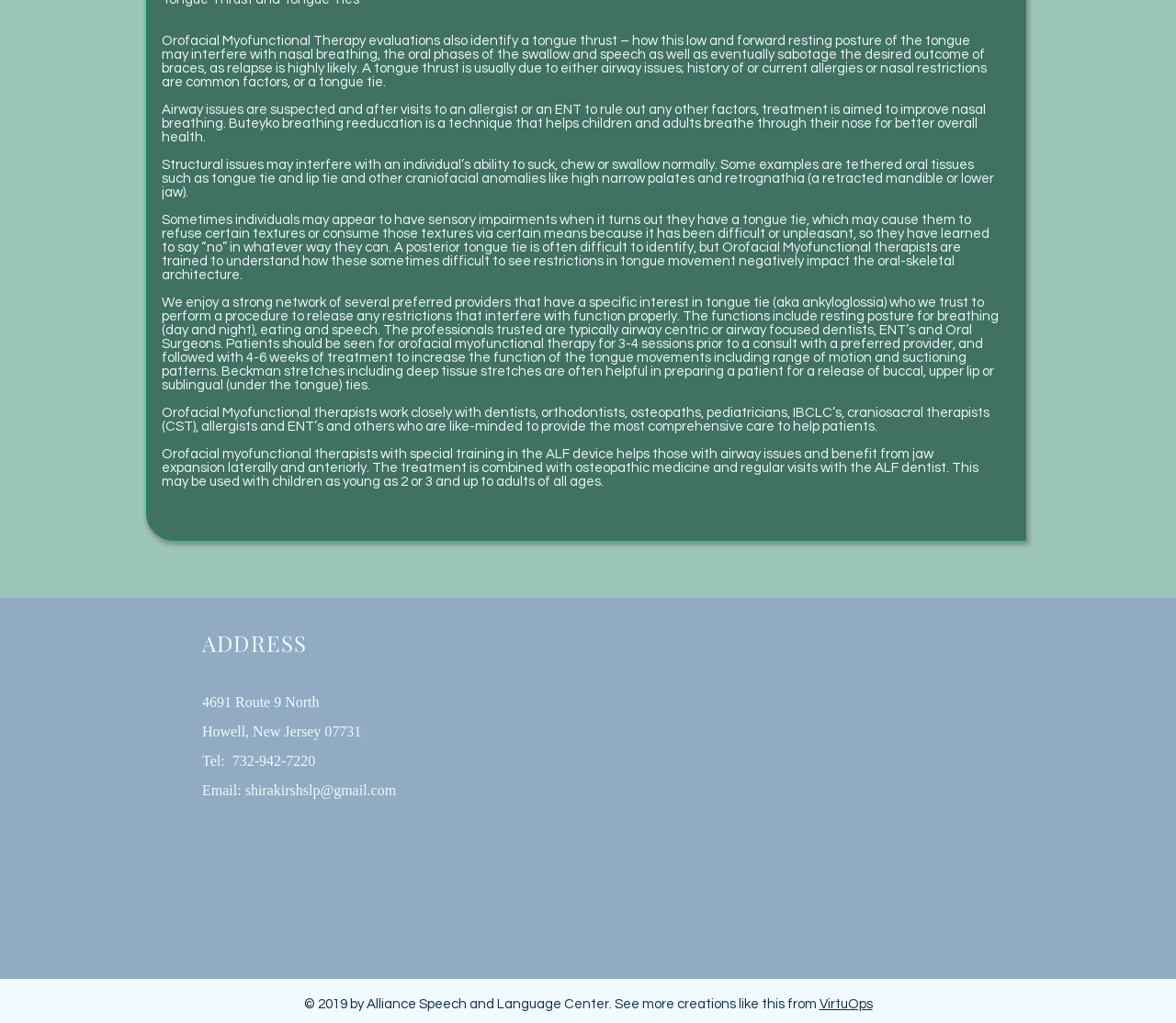What professionals do Orofacial Myofunctional therapists work with?
Please respond to the question thoroughly and include all relevant details.

I found the list of professionals by reading the text which explains that Orofacial Myofunctional therapists work closely with a variety of healthcare professionals to provide comprehensive care.